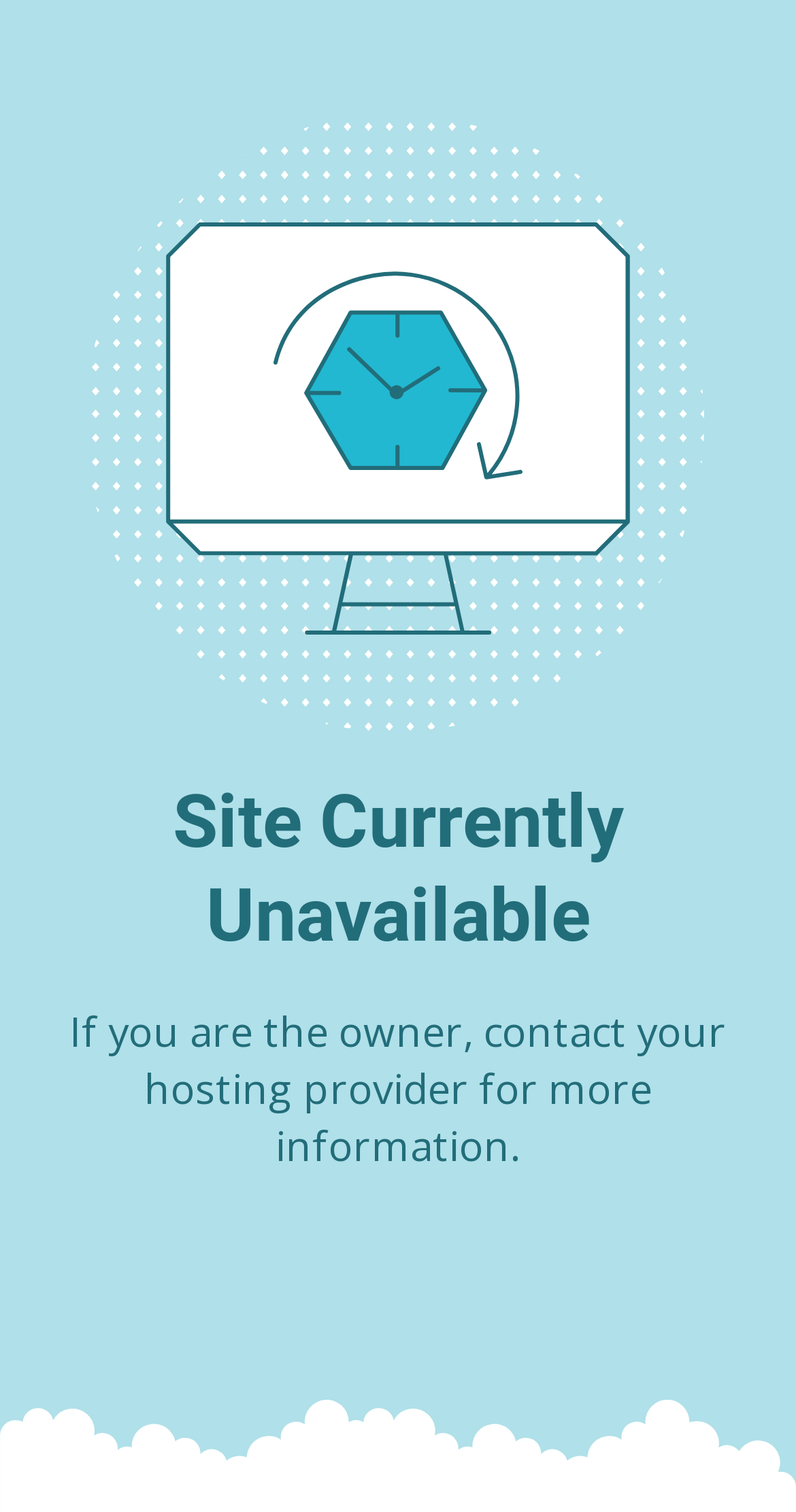Please determine the main heading text of this webpage.

Site Currently Unavailable